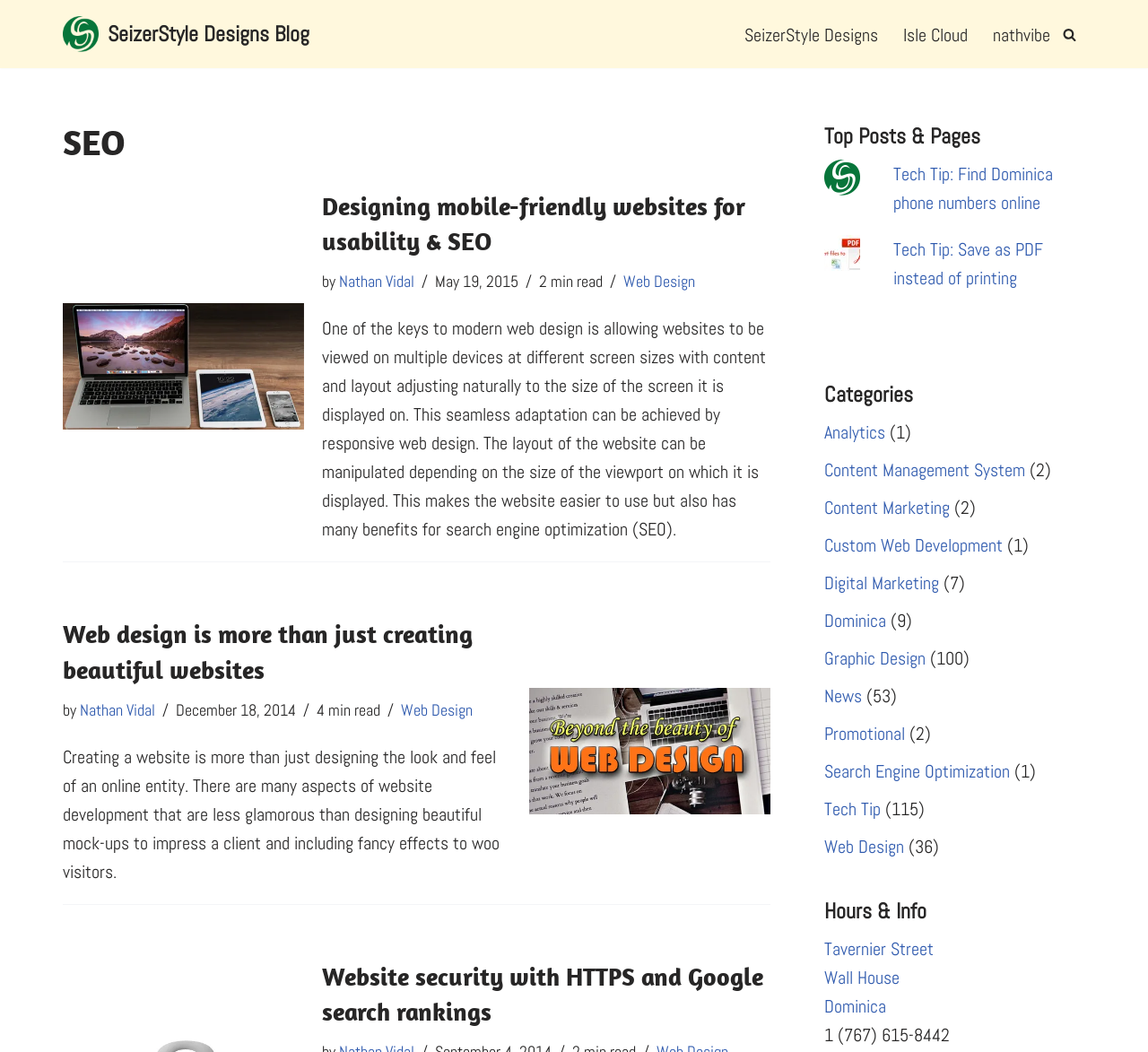Find the bounding box coordinates for the area that must be clicked to perform this action: "Click the 'Subscribe' button".

None